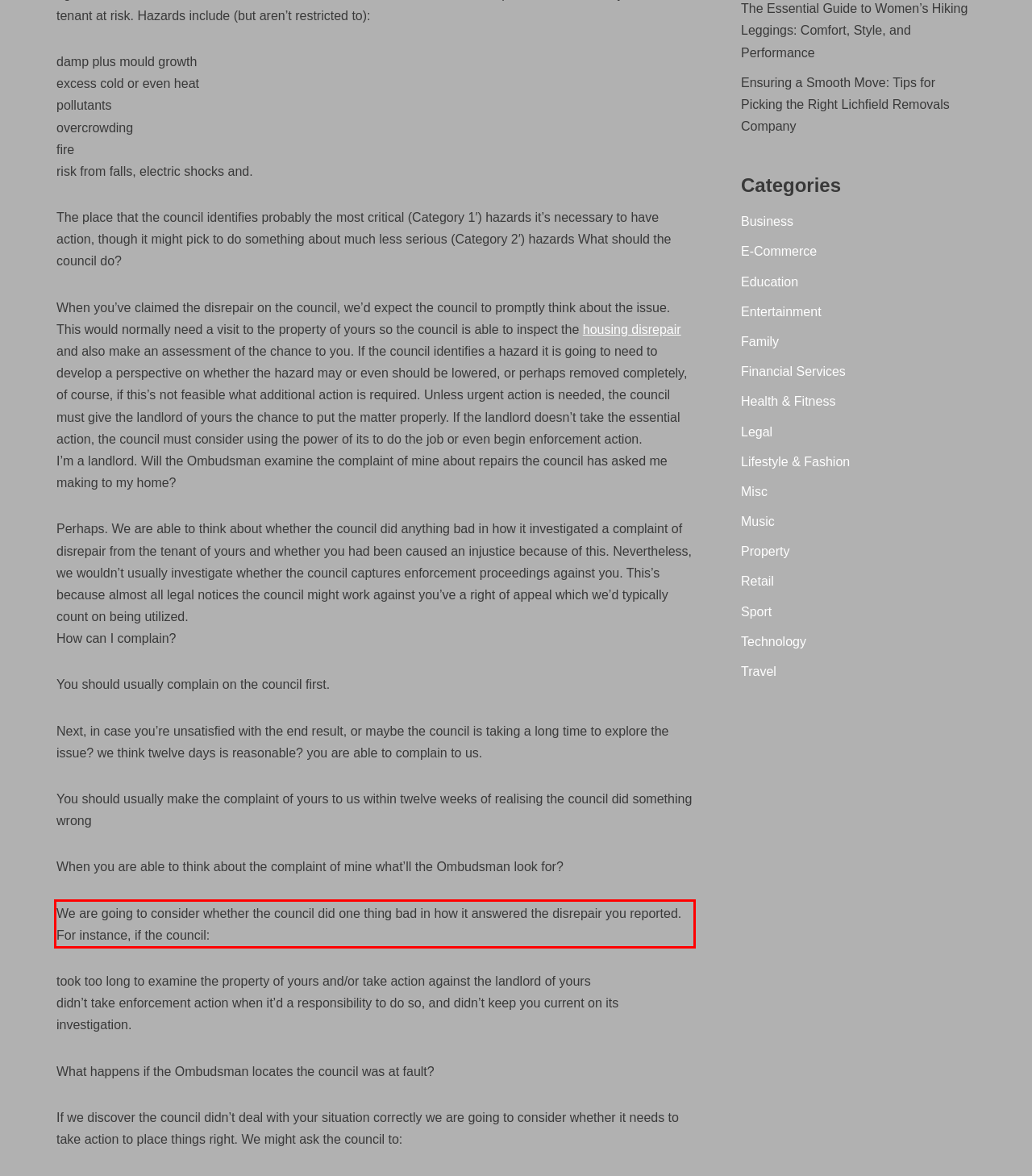Perform OCR on the text inside the red-bordered box in the provided screenshot and output the content.

We are going to consider whether the council did one thing bad in how it answered the disrepair you reported. For instance, if the council: